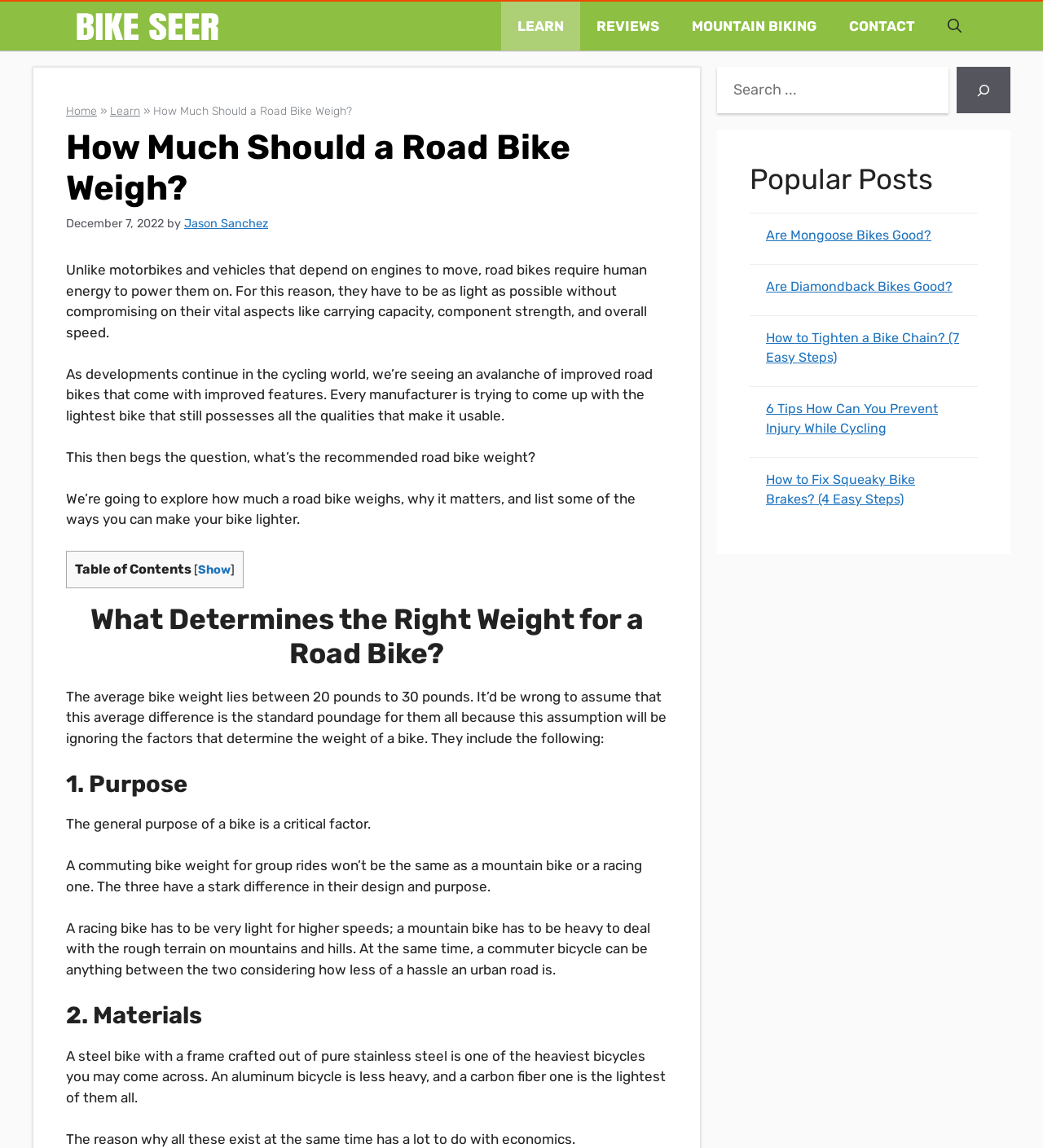Articulate a detailed summary of the webpage's content and design.

This webpage is about road bikes, specifically discussing their weight and factors that determine it. At the top, there is a navigation bar with links to "Bike Seer", "LEARN", "REVIEWS", "MOUNTAIN BIKING", and "CONTACT". Below the navigation bar, there is a breadcrumbs section with links to "Home" and "Learn", followed by the title "How Much Should a Road Bike Weigh?".

The main content of the webpage is divided into sections, starting with an introduction that explains why road bikes need to be light. This is followed by a section that asks the question "What's the recommended road bike weight?" and promises to explore the answer.

The next section is a table of contents, which is followed by a heading "What Determines the Right Weight for a Road Bike?" and a paragraph that explains the factors that affect a bike's weight. These factors are then discussed in more detail in subsequent sections, including "Purpose" and "Materials".

To the right of the main content, there is a search bar with a search button and a magnifying glass icon. Below the search bar, there is a section titled "Popular Posts" with links to several articles, including "Are Mongoose Bikes Good?", "Are Diamondback Bikes Good?", and "How to Tighten a Bike Chain? (7 Easy Steps)".

At the very top of the page, there is a logo image with the text "Bike Seer" next to it. Throughout the page, there are no other images except for a small icon in the search button.